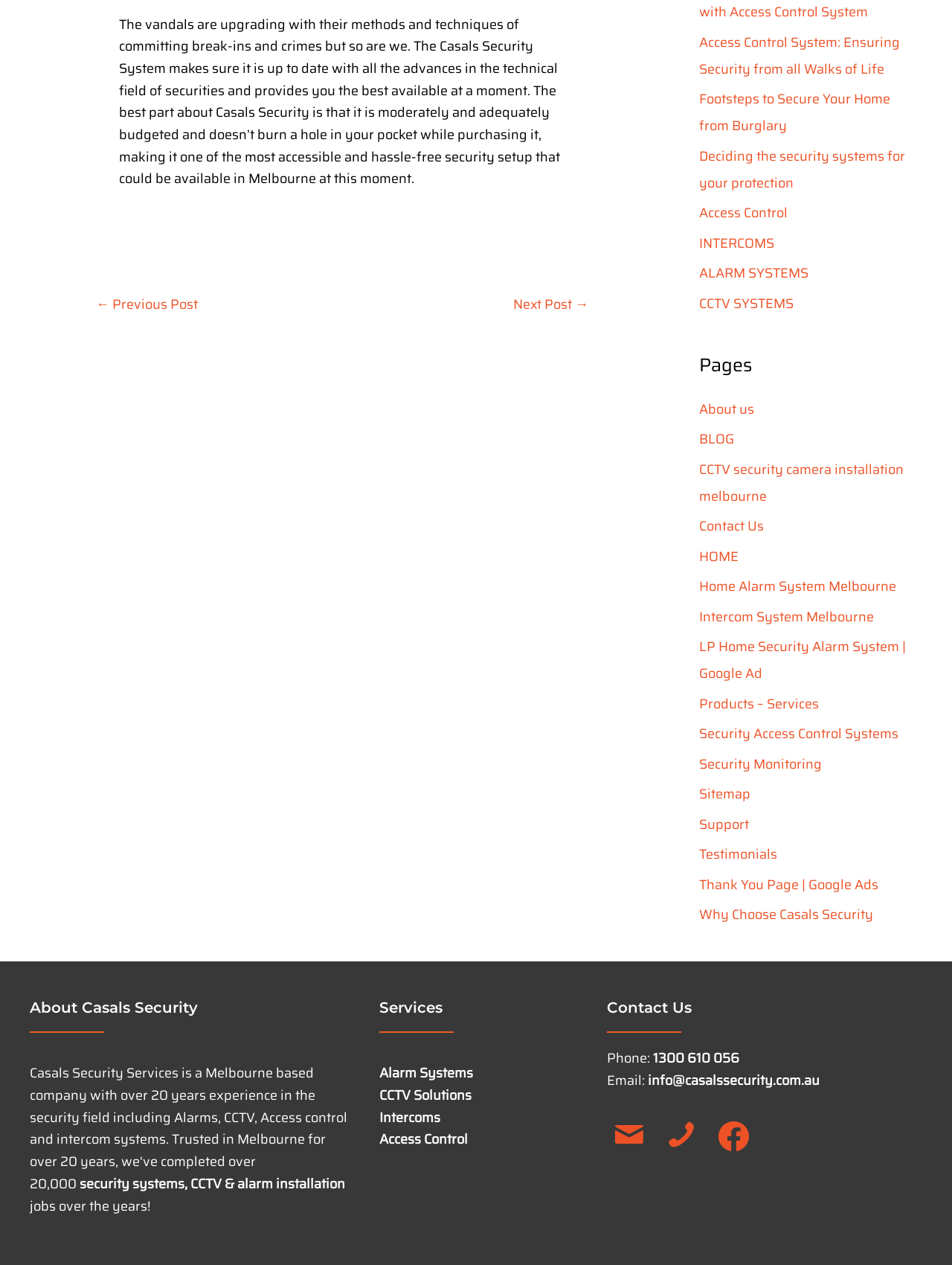Specify the bounding box coordinates for the region that must be clicked to perform the given instruction: "Click on the 'Facebook' button".

[0.747, 0.882, 0.794, 0.917]